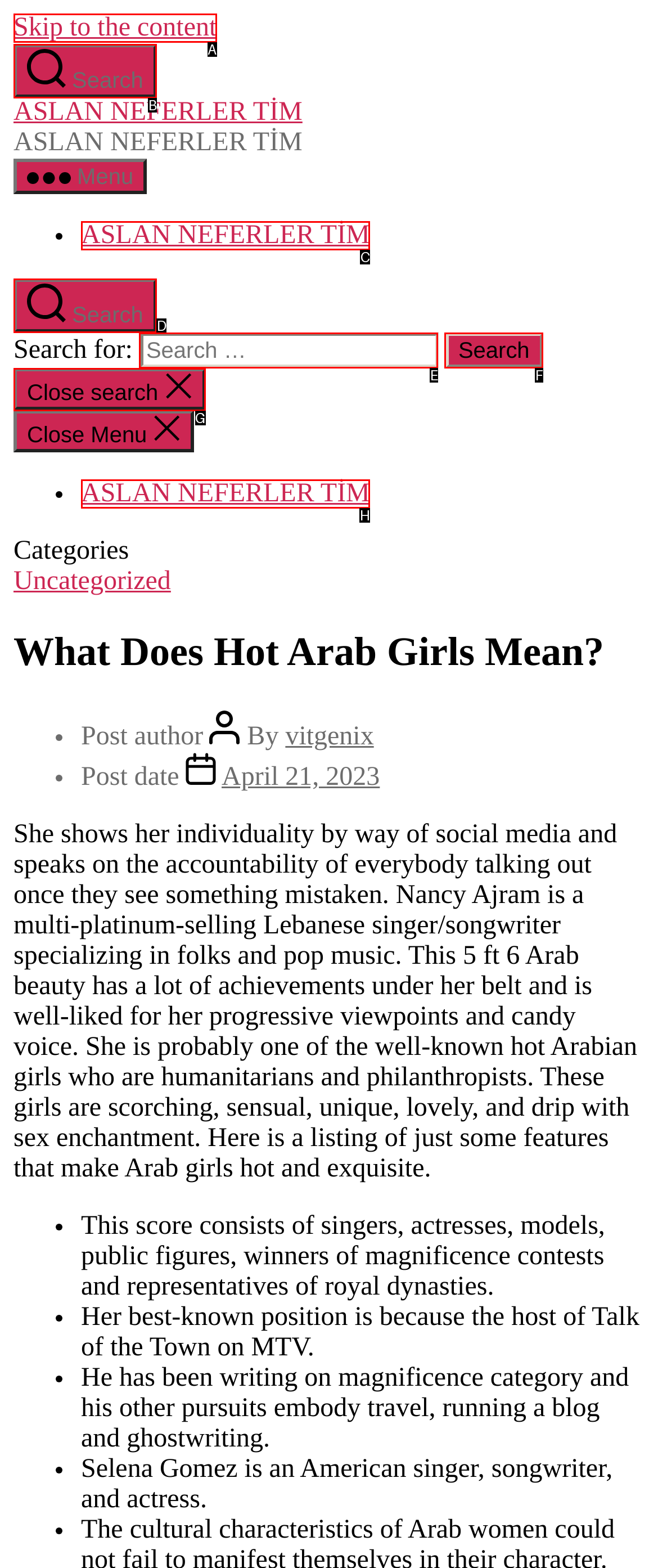Tell me which one HTML element I should click to complete the following task: Click the 'Close search' button Answer with the option's letter from the given choices directly.

G